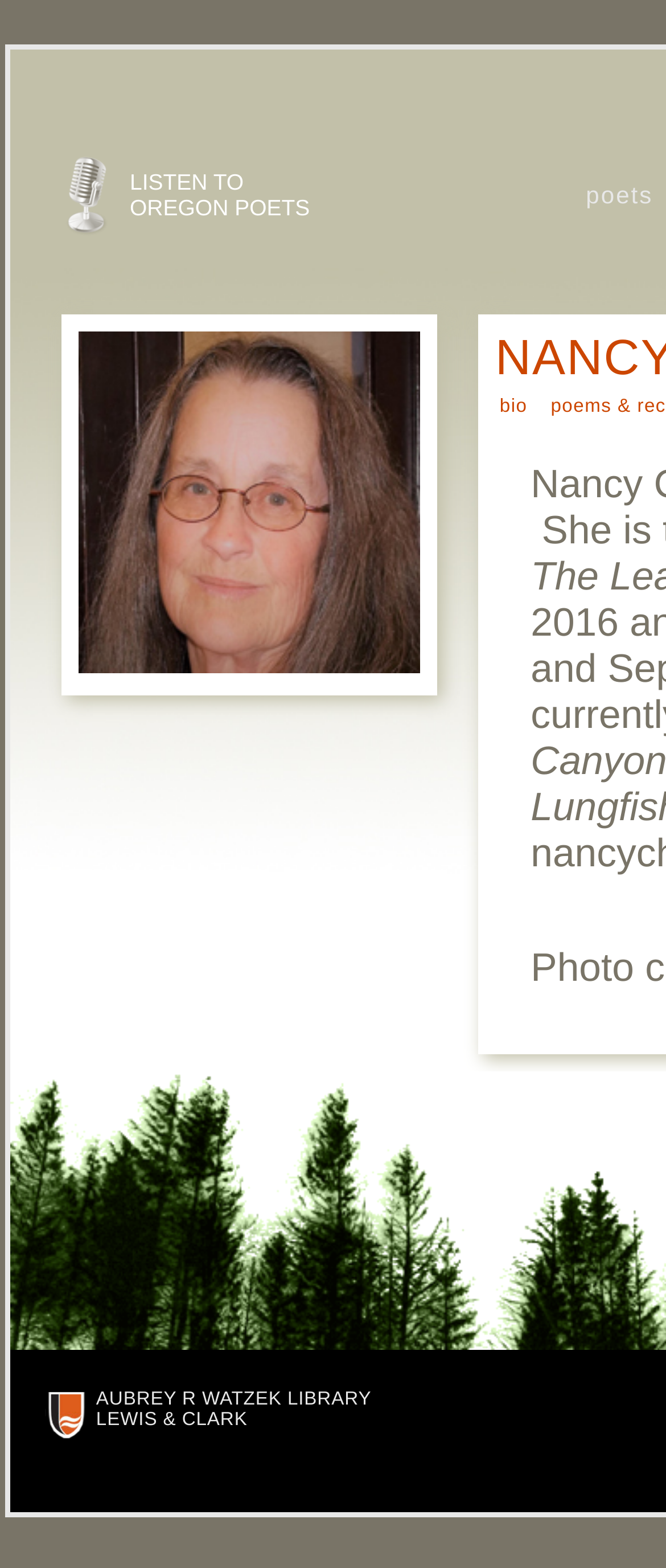Locate the bounding box of the UI element described in the following text: "listen tooregon poets".

[0.067, 0.097, 0.528, 0.141]